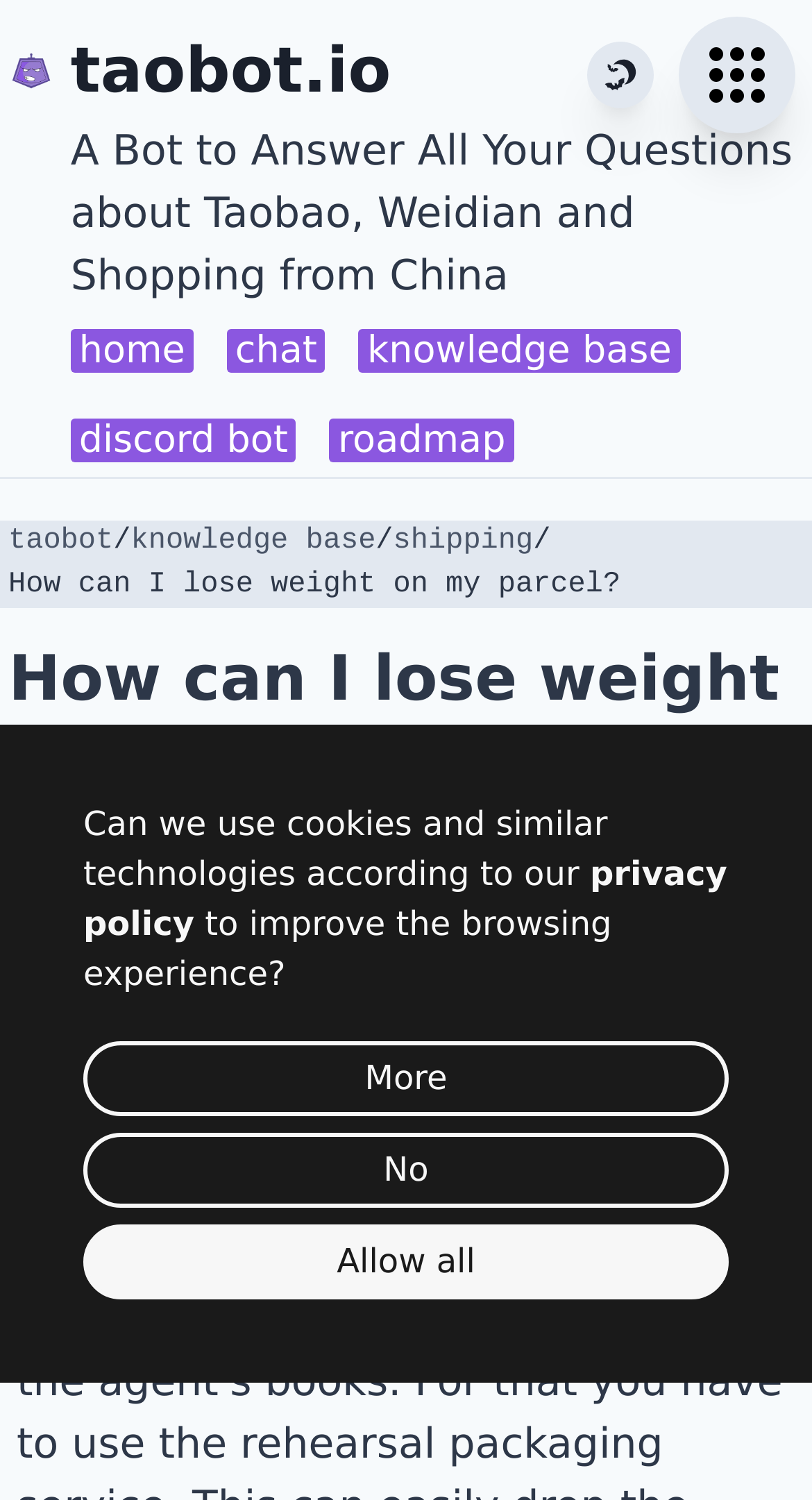Bounding box coordinates must be specified in the format (top-left x, top-left y, bottom-right x, bottom-right y). All values should be floating point numbers between 0 and 1. What are the bounding box coordinates of the UI element described as: privacy policy

[0.103, 0.569, 0.896, 0.629]